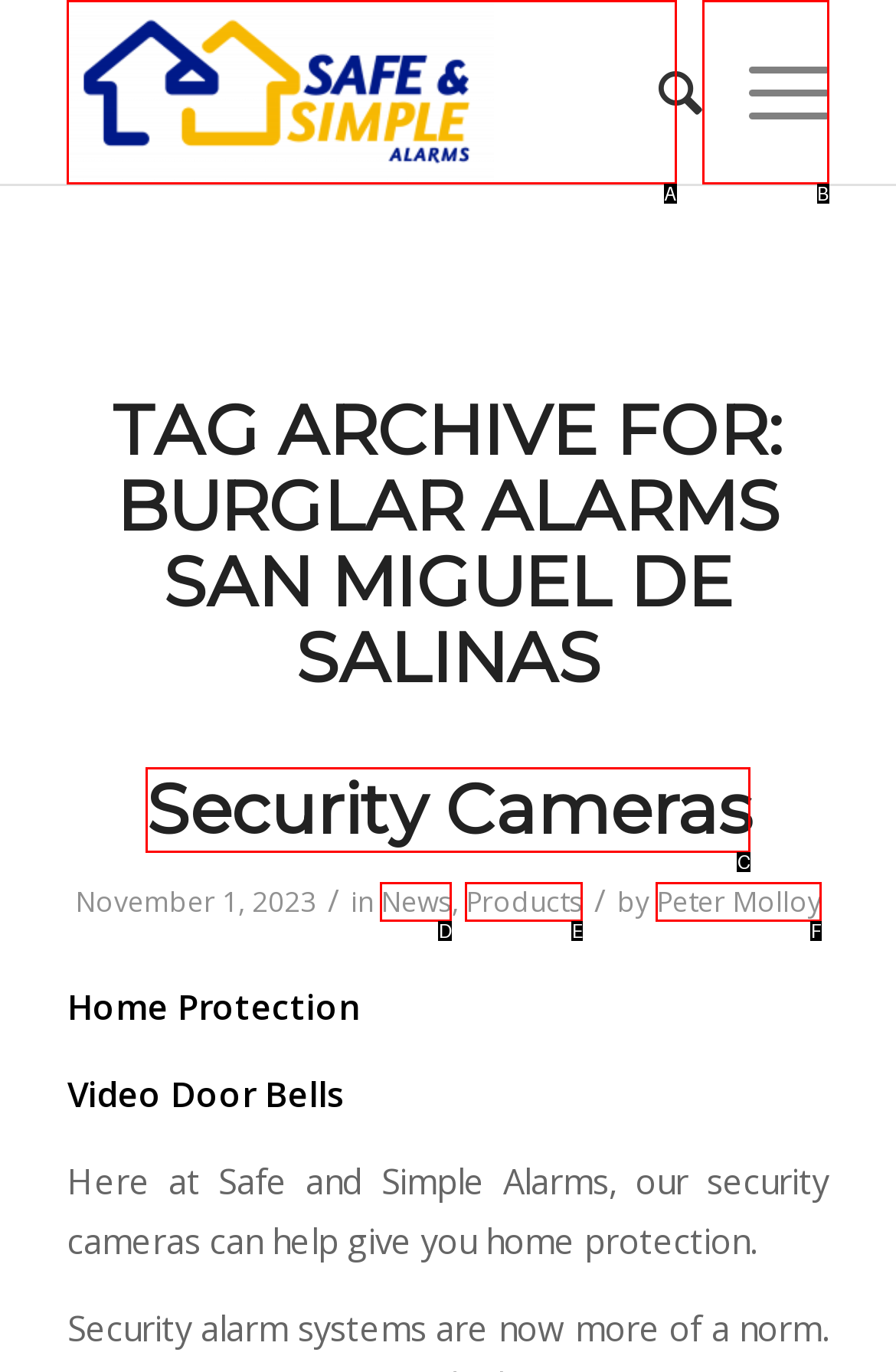Which UI element matches this description: alt="Safe & Simple Alarms"?
Reply with the letter of the correct option directly.

A